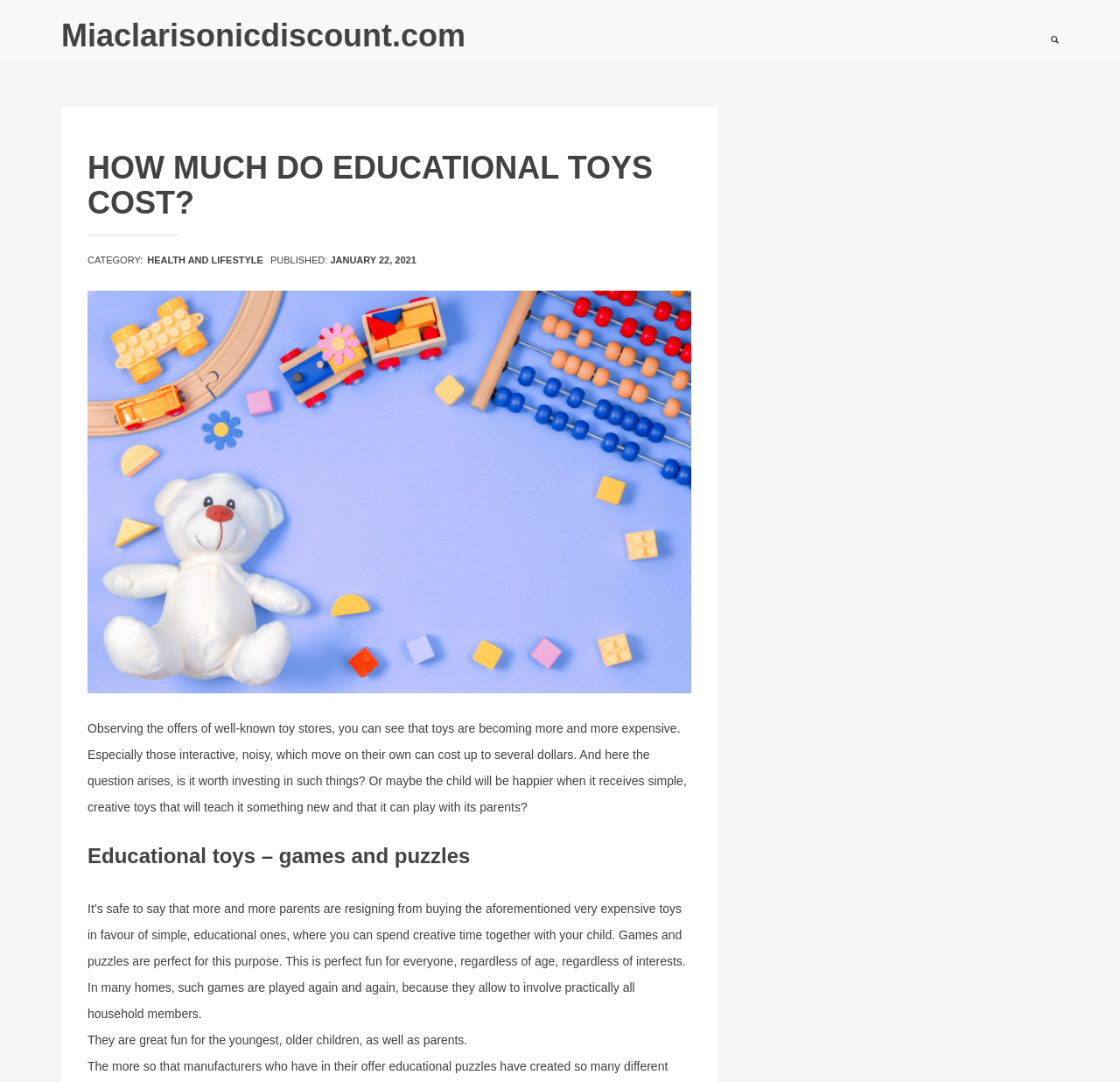What type of toys are mentioned as a good alternative?
Answer the question with a single word or phrase, referring to the image.

simple, creative toys